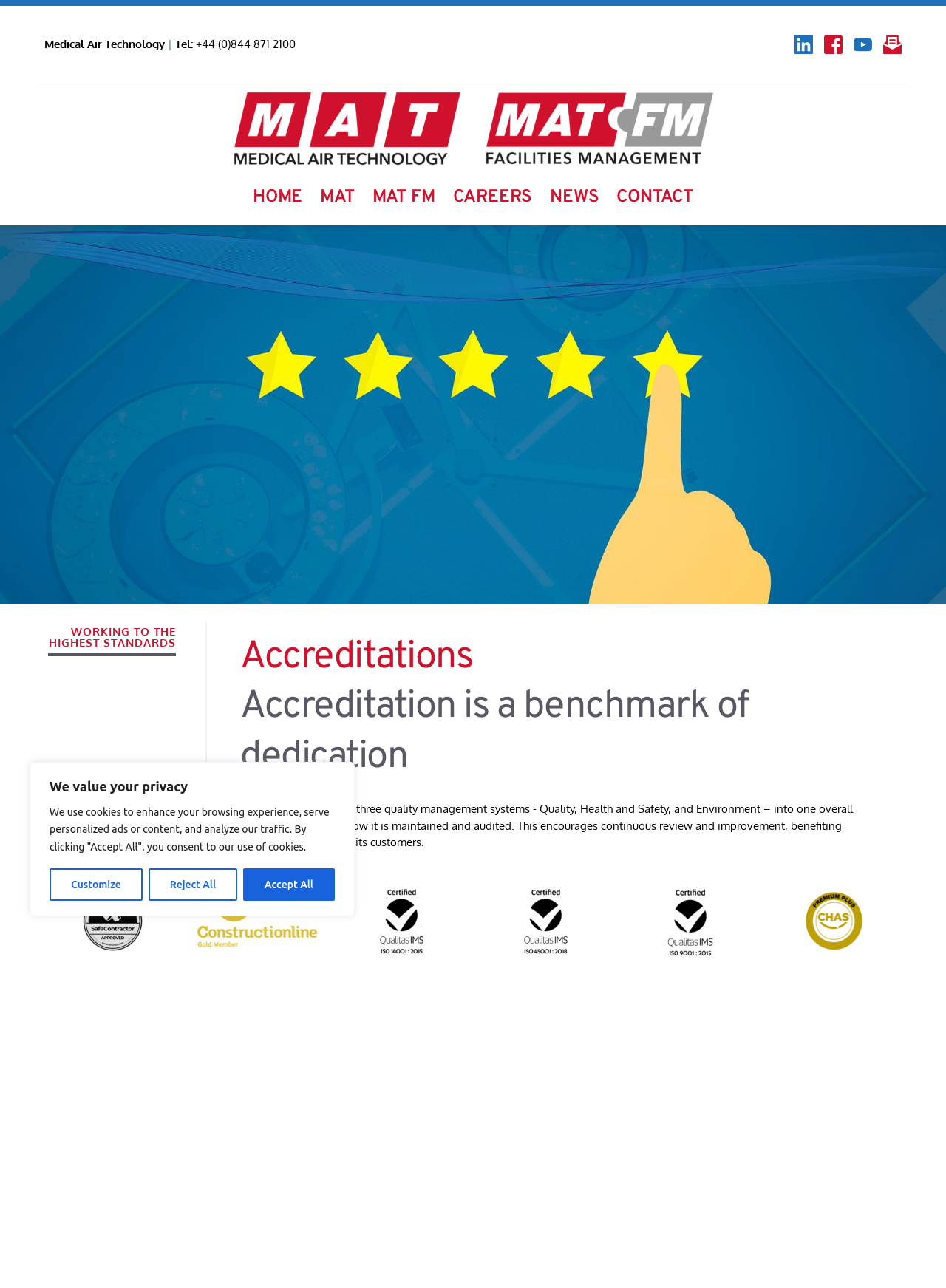Please determine the bounding box coordinates of the area that needs to be clicked to complete this task: 'Click the 'MAT' link'. The coordinates must be four float numbers between 0 and 1, formatted as [left, top, right, bottom].

[0.333, 0.143, 0.38, 0.163]